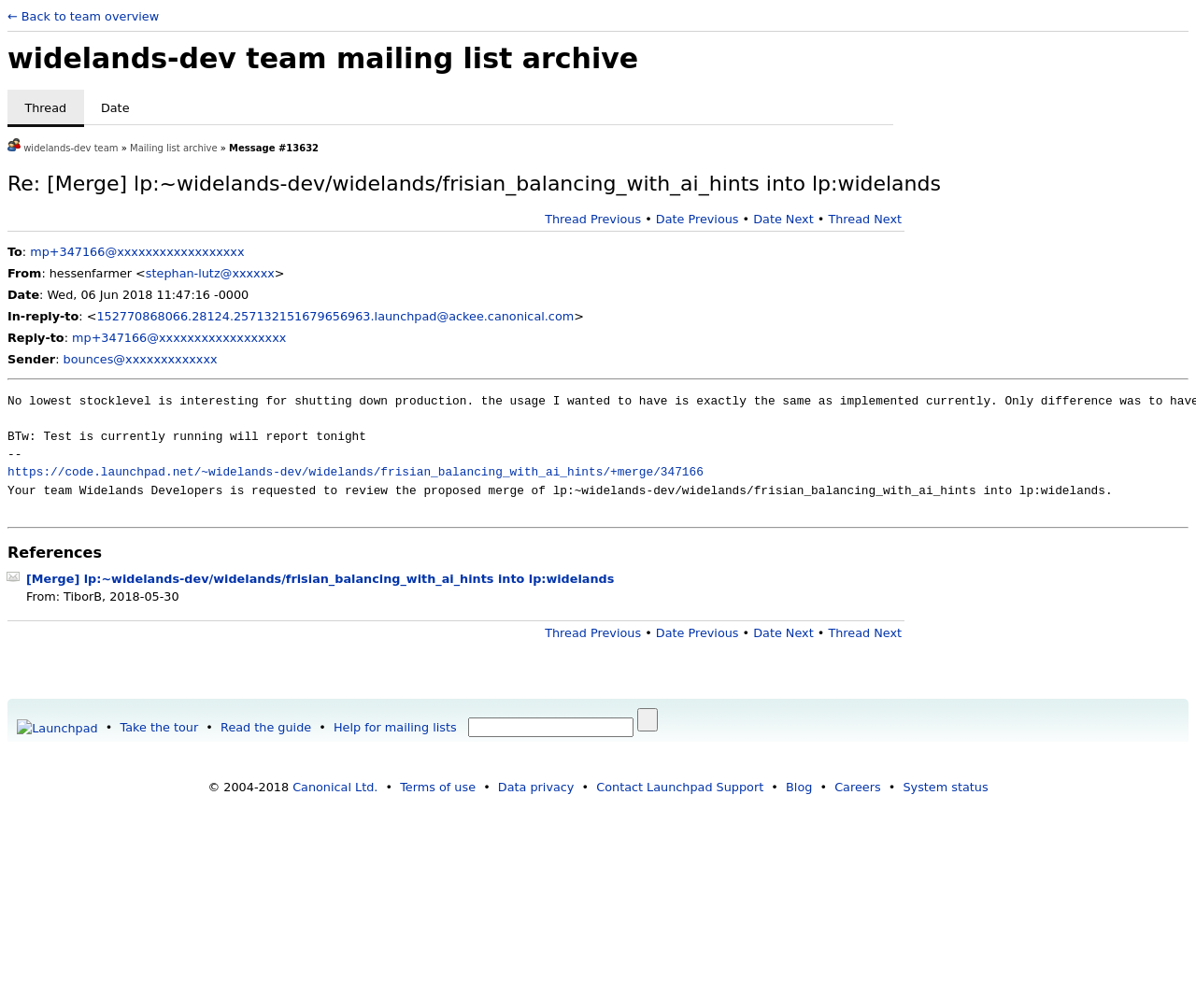Can you find the bounding box coordinates for the element to click on to achieve the instruction: "Search for something"?

[0.391, 0.712, 0.53, 0.732]